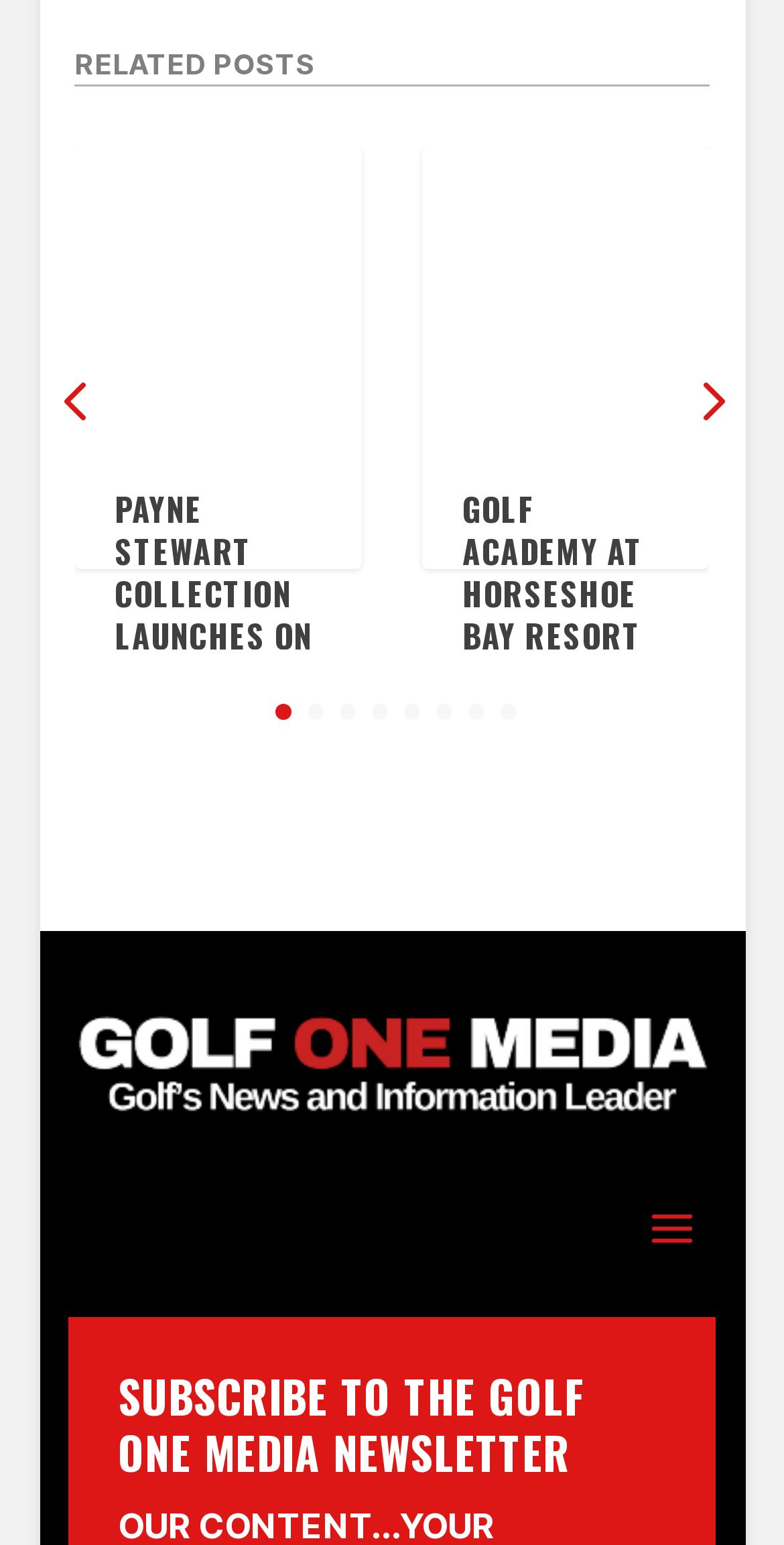What is the text above the newsletter subscription box?
Answer the question with a single word or phrase, referring to the image.

SUBSCRIBE TO THE GOLF ONE MEDIA NEWSLETTER